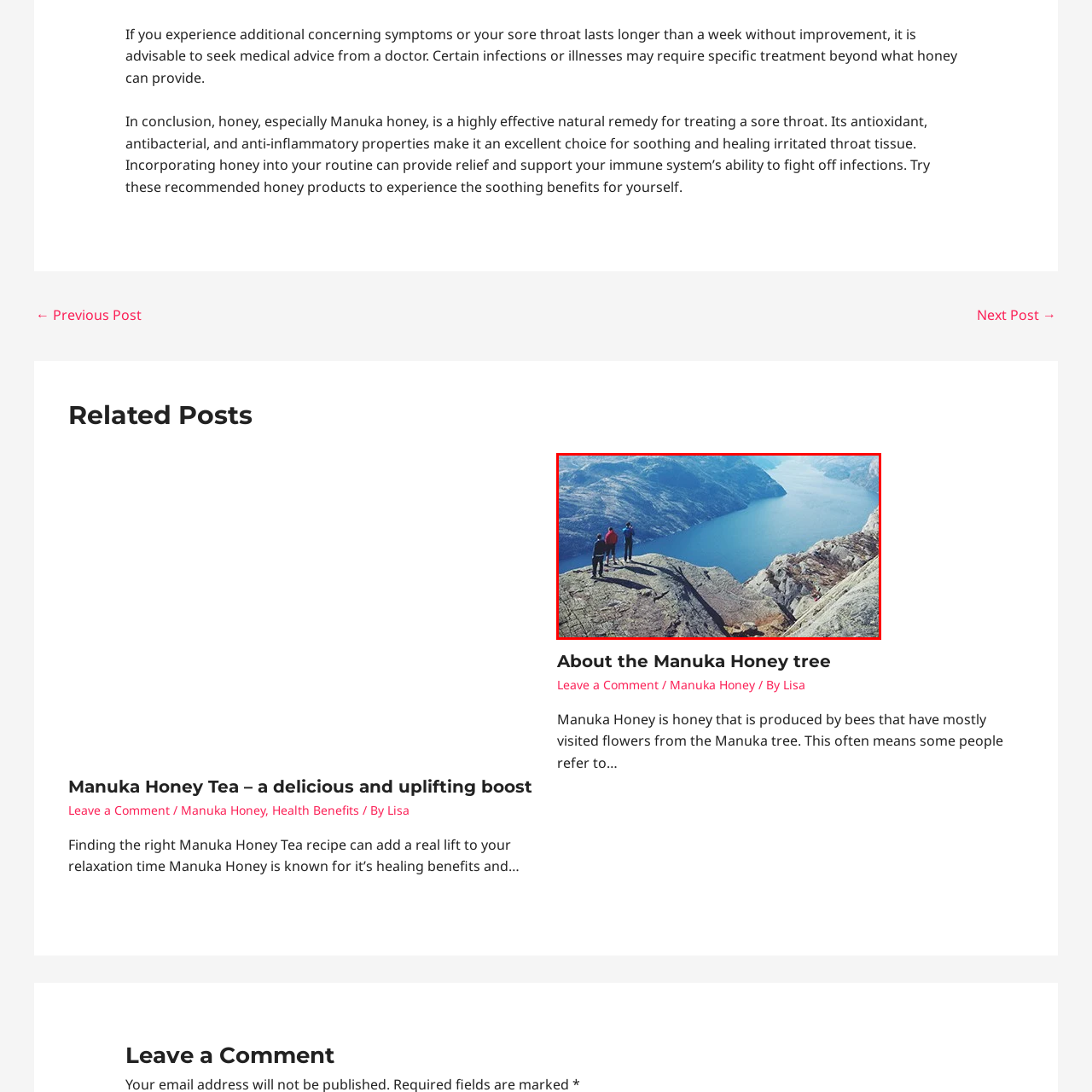Explain in detail what is happening in the image enclosed by the red border.

The image captures a breathtaking view from a high rocky vantage point, showcasing a serene body of water surrounded by majestic mountains. In the foreground, three individuals, dressed in outdoor attire, are seen standing on the rocky terrain, seemingly enjoying the stunning landscape before them. The water appears calm and deep, reflecting the blue sky above, while the surrounding hills and cliffs display a mix of vegetation and rugged stone. This scene evokes a sense of adventure and tranquility, inviting viewers to appreciate the beauty of nature and the joy of exploring outdoor destinations.